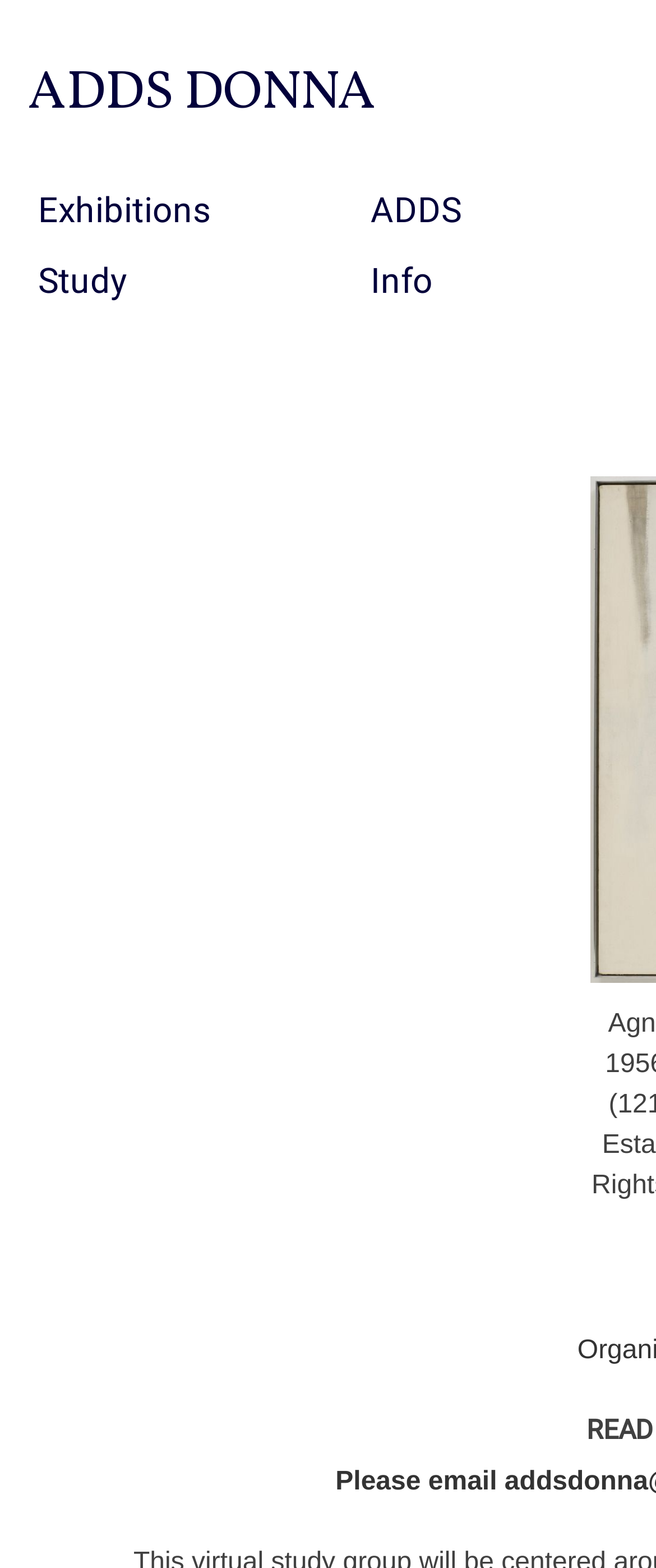Using the webpage screenshot, locate the HTML element that fits the following description and provide its bounding box: "GRENLAND INTERNATIONAL CHURCH".

None